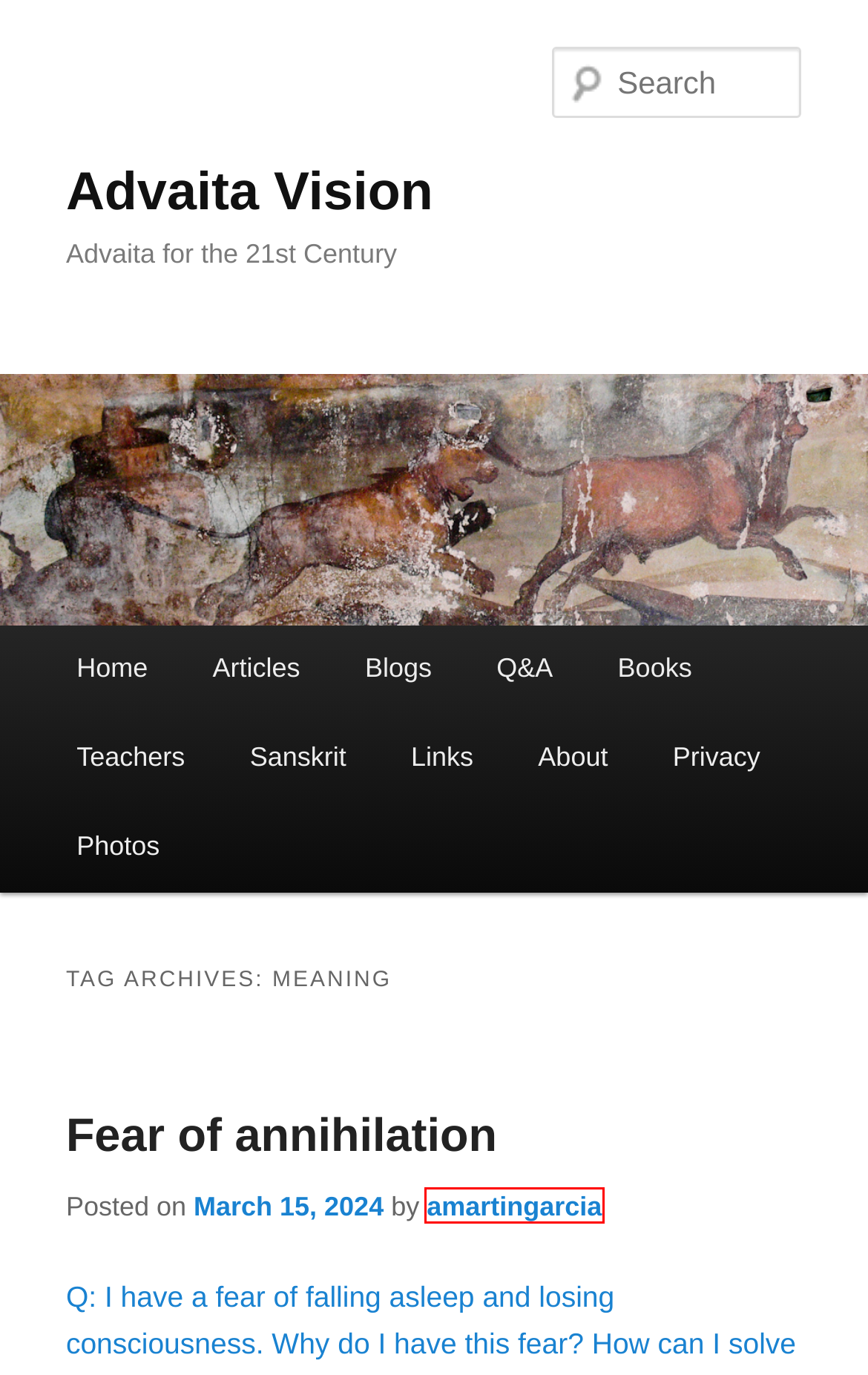Given a webpage screenshot with a UI element marked by a red bounding box, choose the description that best corresponds to the new webpage that will appear after clicking the element. The candidates are:
A. Home
B. About Advaita Vision
C. Sanskrit
D. Advaita Vision
E. Fear of annihilation | Advaita Vision
F. Questions and Answers | Advaita Vision
G. Links
H. amartingarcia | Advaita Vision

H